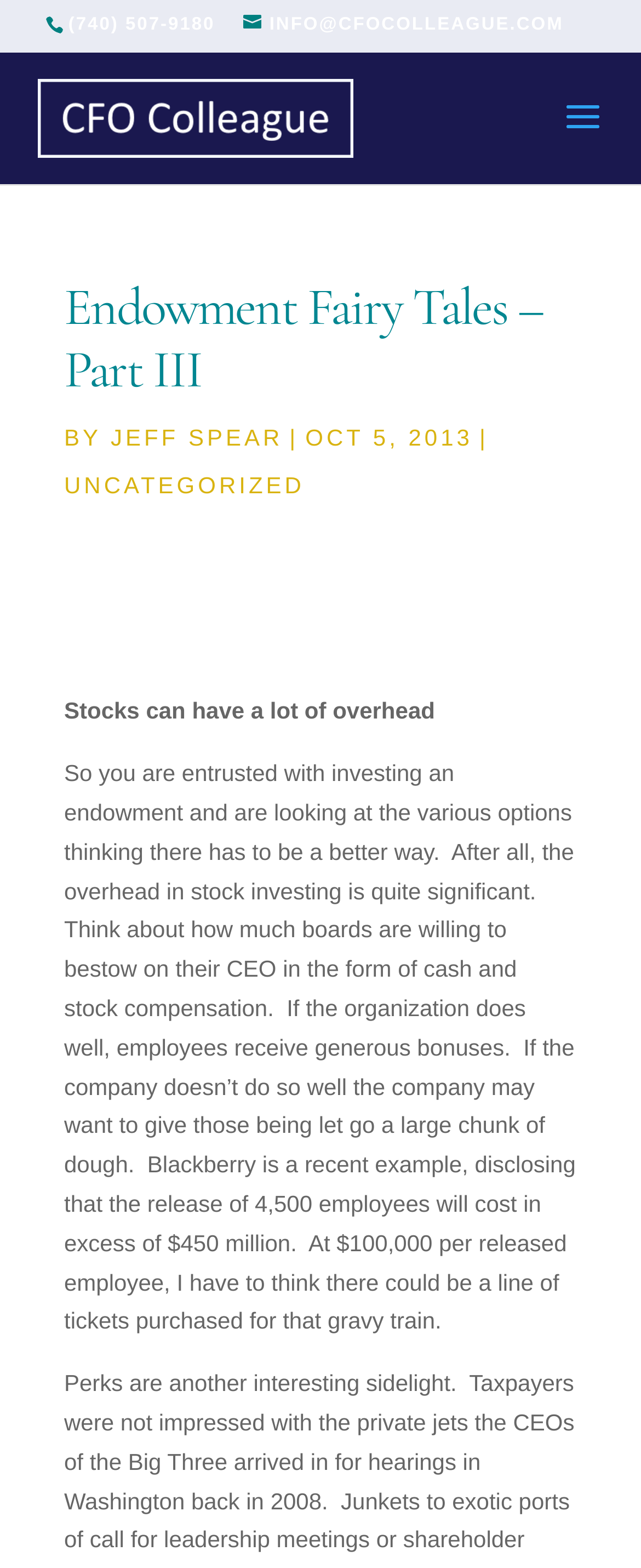Produce a meticulous description of the webpage.

The webpage appears to be a blog post titled "Endowment Fairy Tales – Part III" by JEFF SPEAR, dated OCT 5, 2013, and categorized as UNCATEGORIZED. At the top, there is a header section with the title, author, and date. Below the title, there is a contact information section with a phone number (740) 507-9180 and an email address INFO@CFOCOLLEAGUE.COM. 

To the left of the contact information, there is a logo image of CFO Colleague, which is a link to the CFO Colleague website. The logo is positioned near the top-left corner of the page. 

The main content of the blog post starts below the header section. It begins with a sentence "Stocks can have a lot of overhead" and continues to discuss the overhead costs associated with stock investing, using examples such as CEO compensation, employee bonuses, and severance packages. The text is divided into paragraphs, with the main content taking up most of the page.